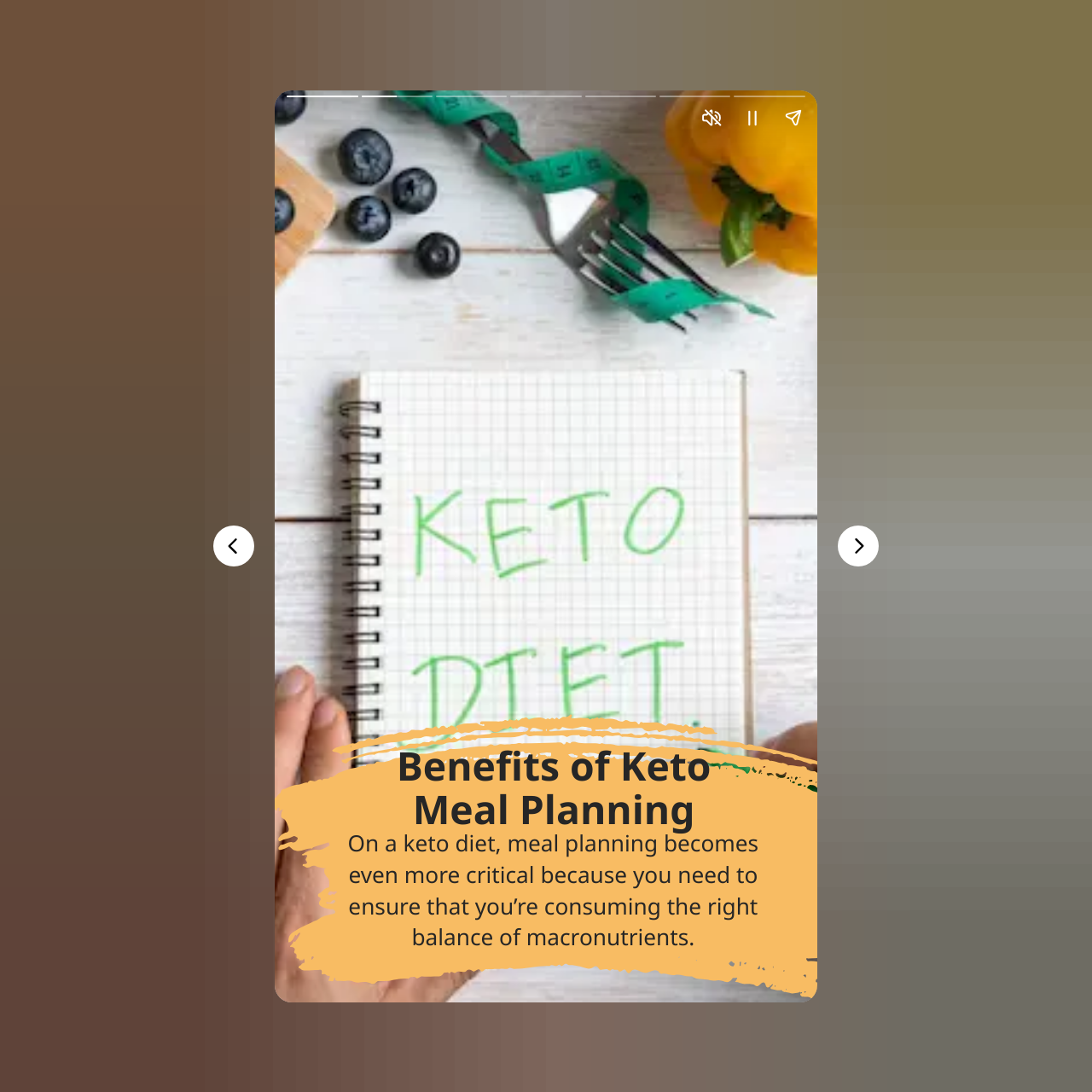What is the image on the webpage?
Using the image provided, answer with just one word or phrase.

Medium Brush Stroke